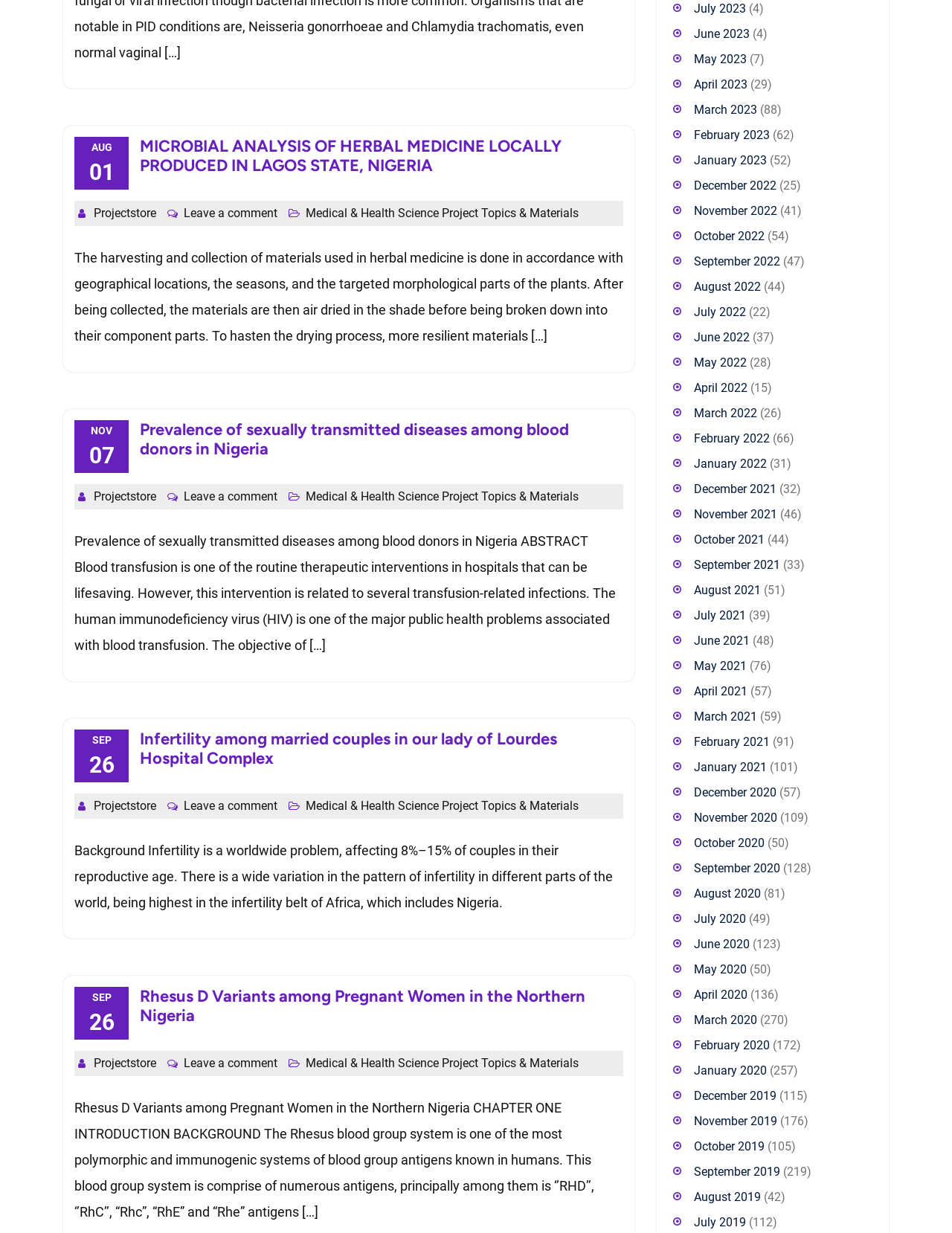Provide a brief response to the question using a single word or phrase: 
How many articles are there on this webpage?

4